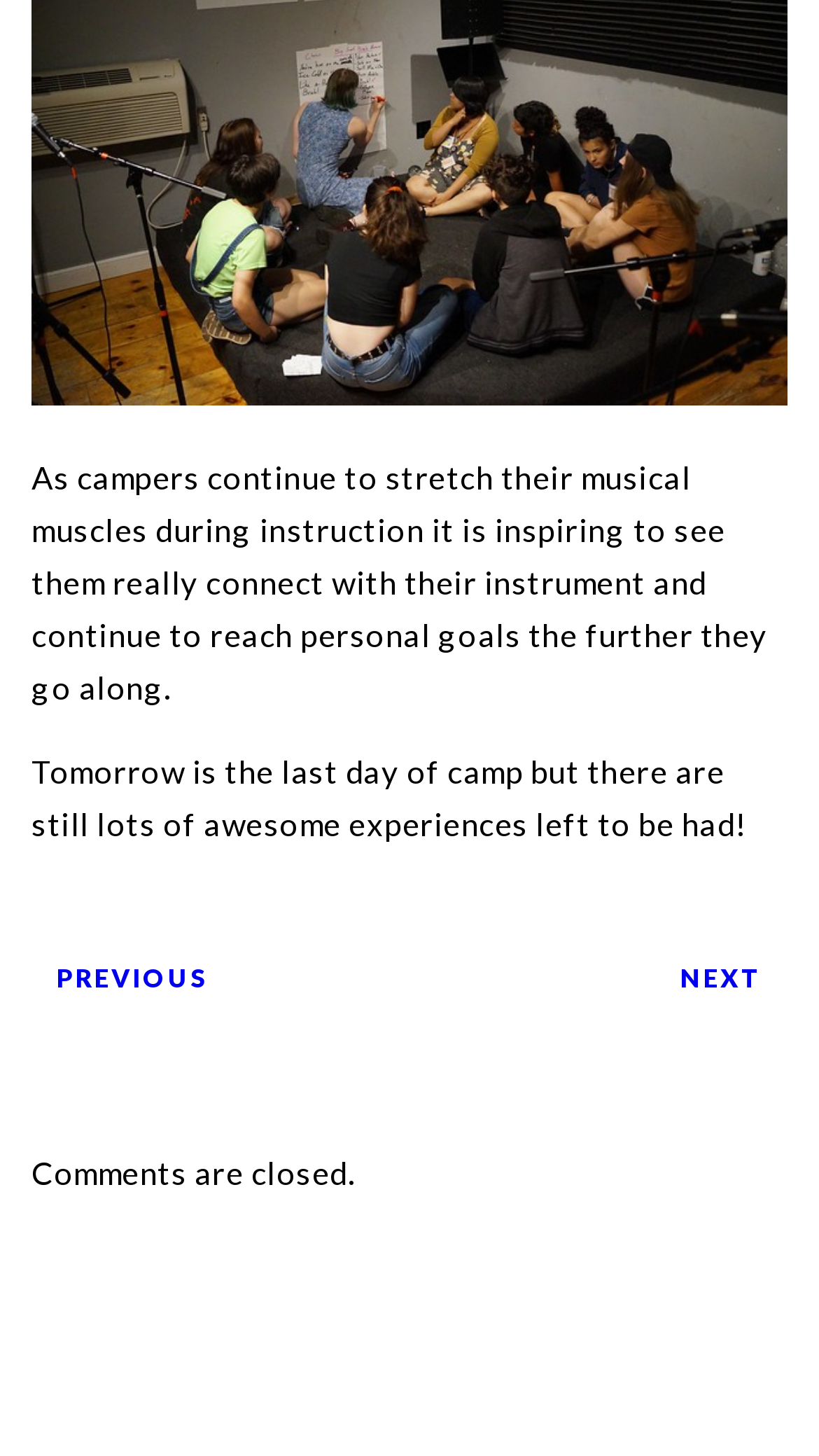What is the main topic of the webpage?
Based on the image, give a concise answer in the form of a single word or short phrase.

camp